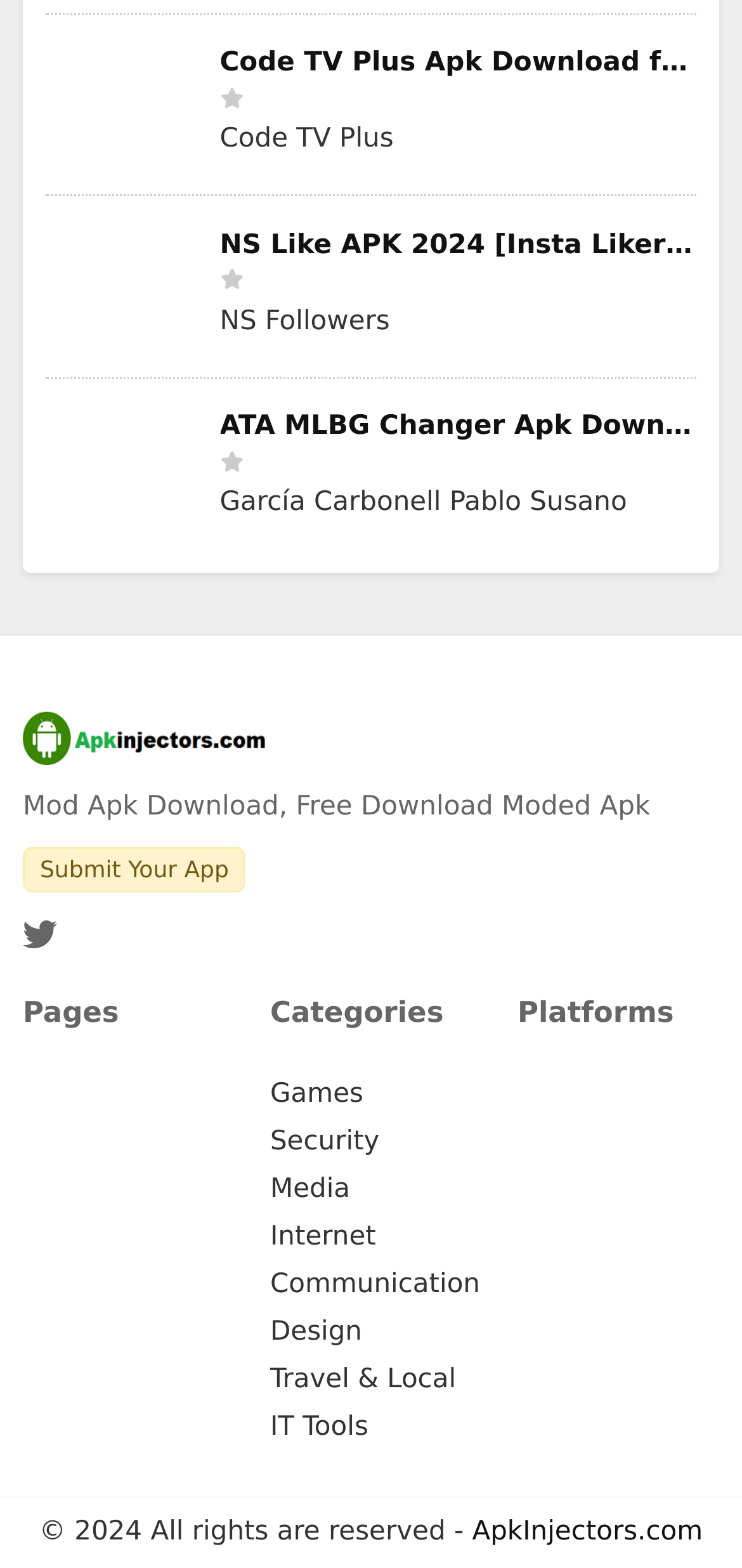How many social media links are on this page?
Please use the image to provide a one-word or short phrase answer.

1